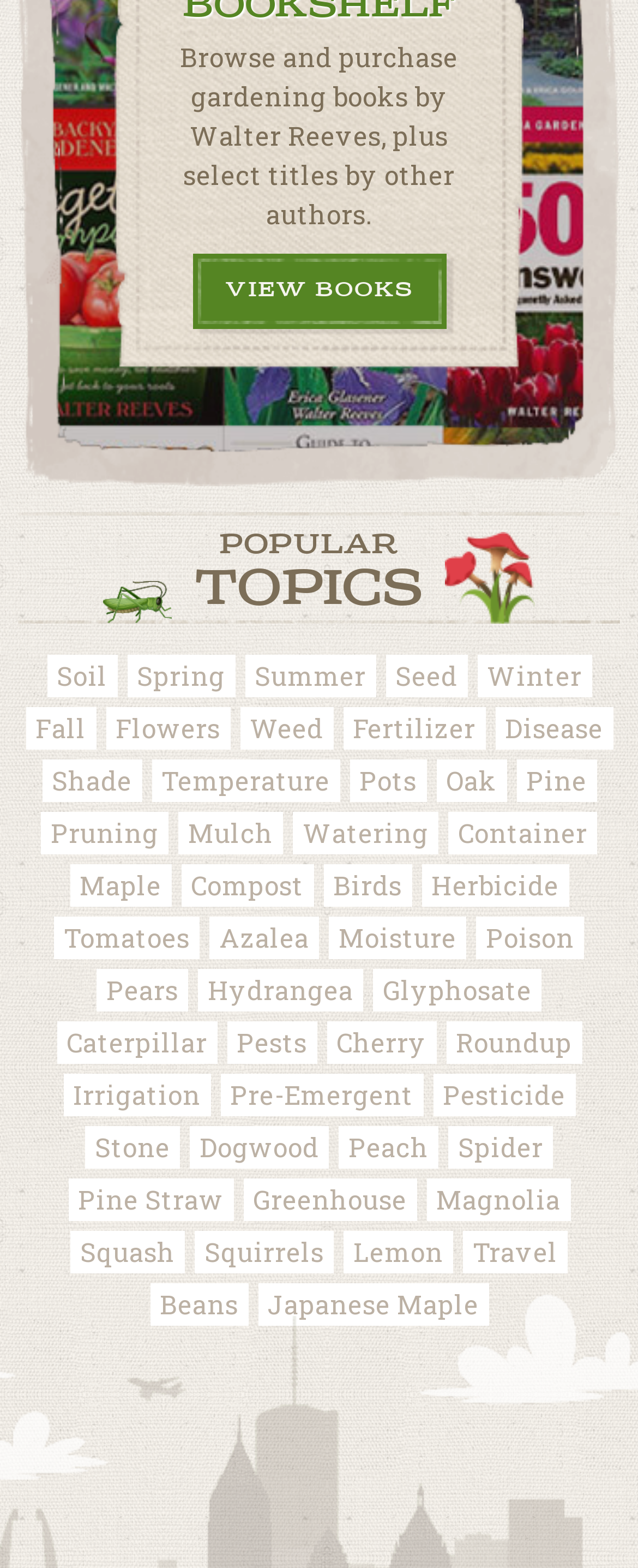What is the topic of the link located at the bottom-left of the webpage?
Please answer the question as detailed as possible.

Based on the bounding box coordinates, I can determine that the link 'Travel' is located at the bottom-left of the webpage.